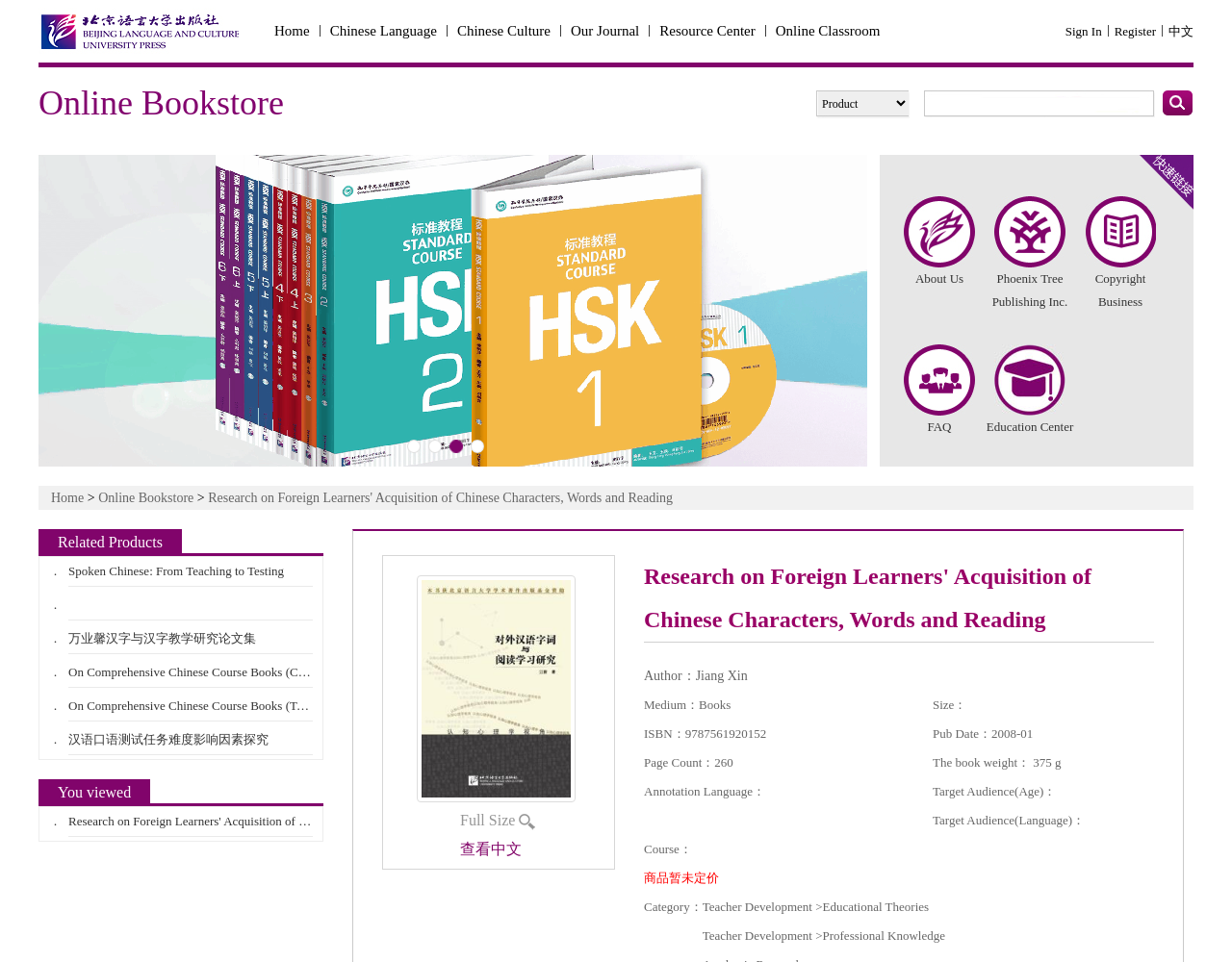Illustrate the webpage's structure and main components comprehensively.

This webpage is about a book titled "Research on Foreign Learners' Acquisition of Chinese Characters, Words and Reading". At the top, there are several links, including "Home", "Online Bookstore", and "Related Products". Below these links, there are five book recommendations, including "Spoken Chinese: From Teaching to Testing" and "万业馨汉字与汉字教学研究论文集".

On the left side of the page, there is a large image of the book cover, with a smaller image below it. Next to the images, there are links to view the book in full size and to view the Chinese version of the page.

The main content of the page is about the book's details, including the author, Jiang Xin, and the book's medium, ISBN, page count, size, publication date, and weight. There is also a section about the book's annotation language, course, target audience, and price.

Below the book details, there is a table with a category section, which lists the book's categories, including "Teacher Development", "Educational Theories", and "Academic Research". There is also a section about the product sample, with a link to view the contents and lesson 1.

At the bottom of the page, there are three buttons, likely for adding the book to a cart or wishlist. Next to the buttons, there is a section about the book description, which summarizes the book's content and significance. The book description is divided into three paragraphs, which discuss the book's approach to researching Chinese language learning, its theoretical and experimental research, and its value for teaching Chinese characters, words, and reading to foreign learners.